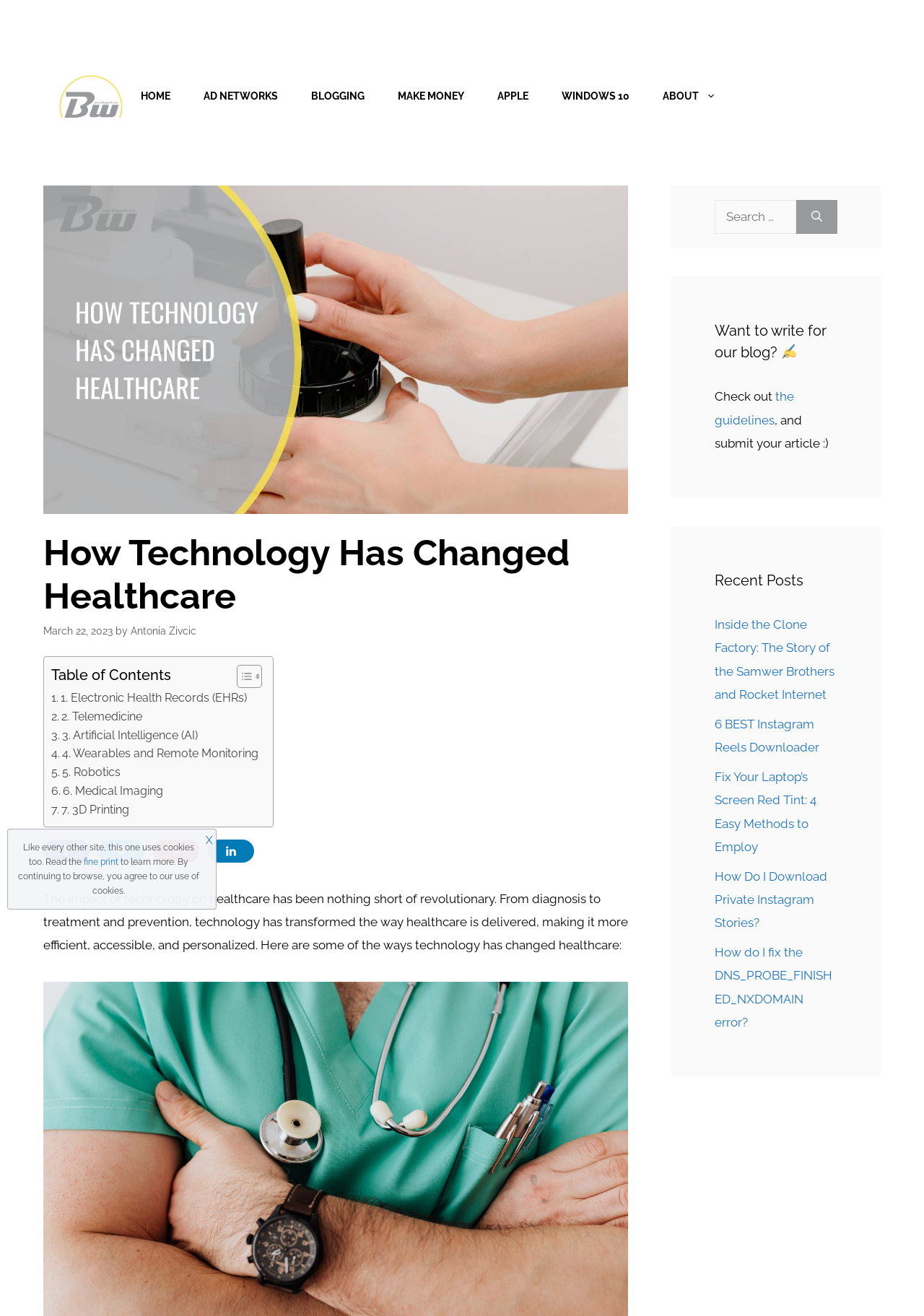How many links are in the primary navigation?
Please interpret the details in the image and answer the question thoroughly.

The primary navigation section has 8 links, which are 'HOME', 'AD NETWORKS', 'BLOGGING', 'MAKE MONEY', 'APPLE', 'WINDOWS 10', and 'ABOUT'.